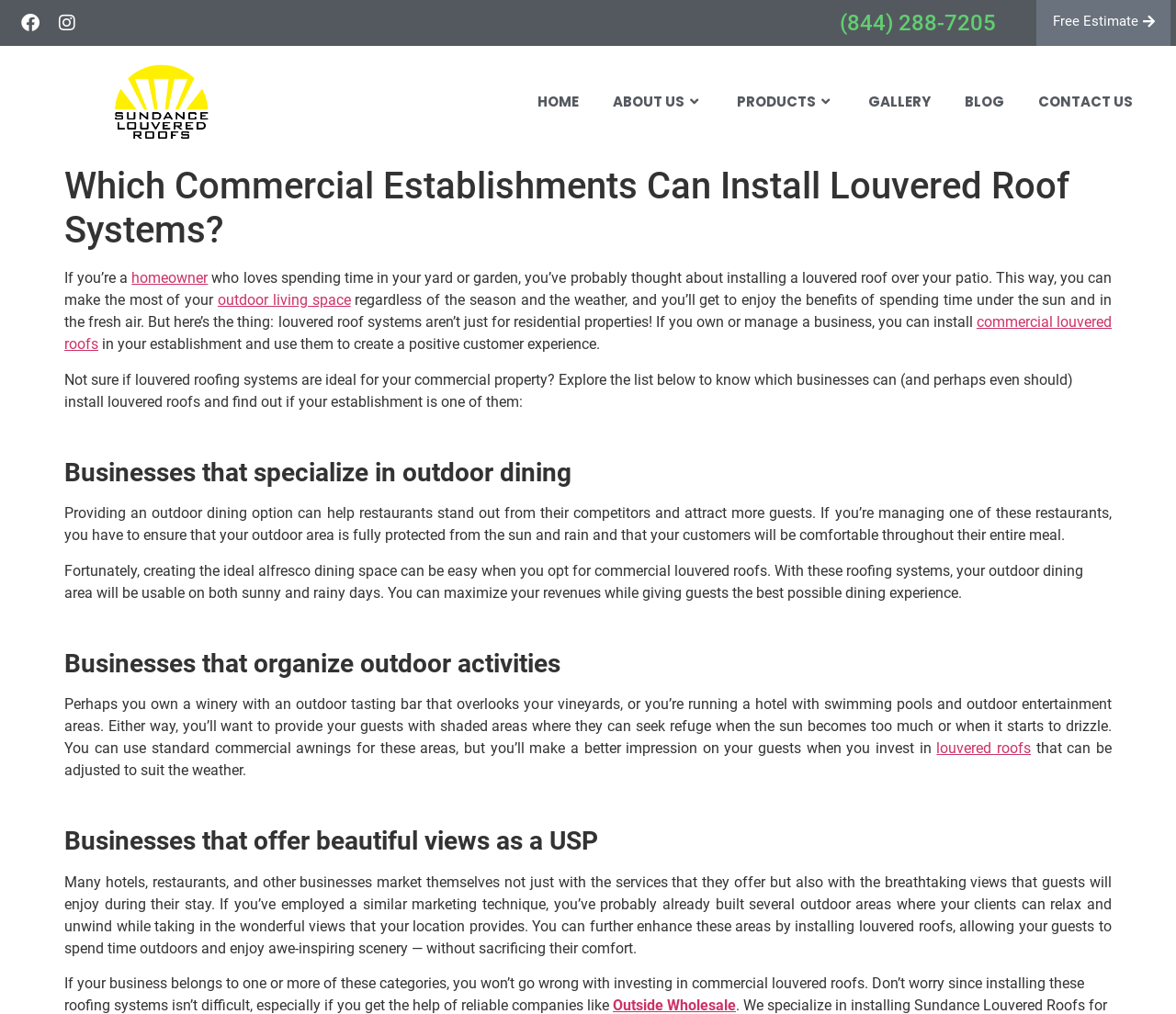Describe the webpage in detail, including text, images, and layout.

This webpage is about commercial establishments that can use louvered roofs. At the top, there are social media links to Facebook and Instagram, as well as a phone number and a "Free Estimate" button. Below these, there is a navigation menu with links to "HOME", "ABOUT US", "PRODUCTS", "GALLERY", "BLOG", and "CONTACT US".

The main content of the page is divided into sections, each with a heading. The first section asks which commercial establishments can install louvered roof systems and explains that these systems are not just for residential properties. The text then introduces the idea of installing commercial louvered roofs to create a positive customer experience.

The next section is about businesses that specialize in outdoor dining, such as restaurants. It explains how louvered roofs can help provide a comfortable outdoor dining area for customers.

Following this, there is a section about businesses that organize outdoor activities, such as wineries or hotels with outdoor entertainment areas. It suggests that louvered roofs can provide shaded areas for guests to seek refuge from the sun or rain.

The final section is about businesses that offer beautiful views as a unique selling point, such as hotels or restaurants with breathtaking views. It explains how louvered roofs can enhance these outdoor areas, allowing guests to enjoy the views while staying comfortable.

Throughout the page, there are links to related topics, such as "homeowner", "outdoor living space", "commercial louvered roofs", and "louvered roofs". The text is informative and provides examples of how louvered roofs can benefit different types of businesses.